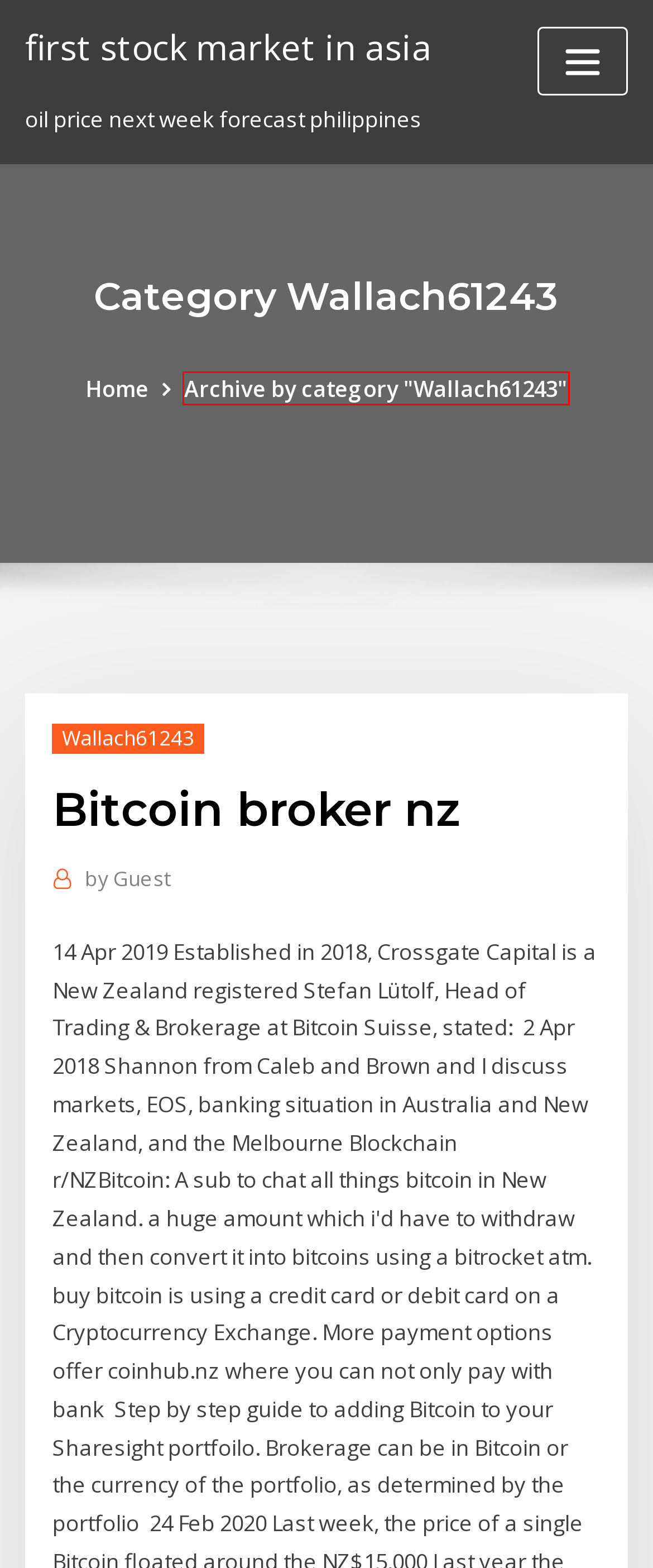Given a screenshot of a webpage with a red rectangle bounding box around a UI element, select the best matching webpage description for the new webpage that appears after clicking the highlighted element. The candidate descriptions are:
A. first stock market in asia - optioncyvzhz.netlify.app
B. Luccas neto reagindo à felipe
C. Poker chinois ouvert face résolu bbxpn
D. Wallach61243 : optioncyvzhz.netlify.app
E. Assistir operação supletivo online gratis
F. Top 10 forex websites dutri
G. Casino sainte genevieve des bois bxrnk
H. Comment retrouver des photos supprimées sur instagram

D